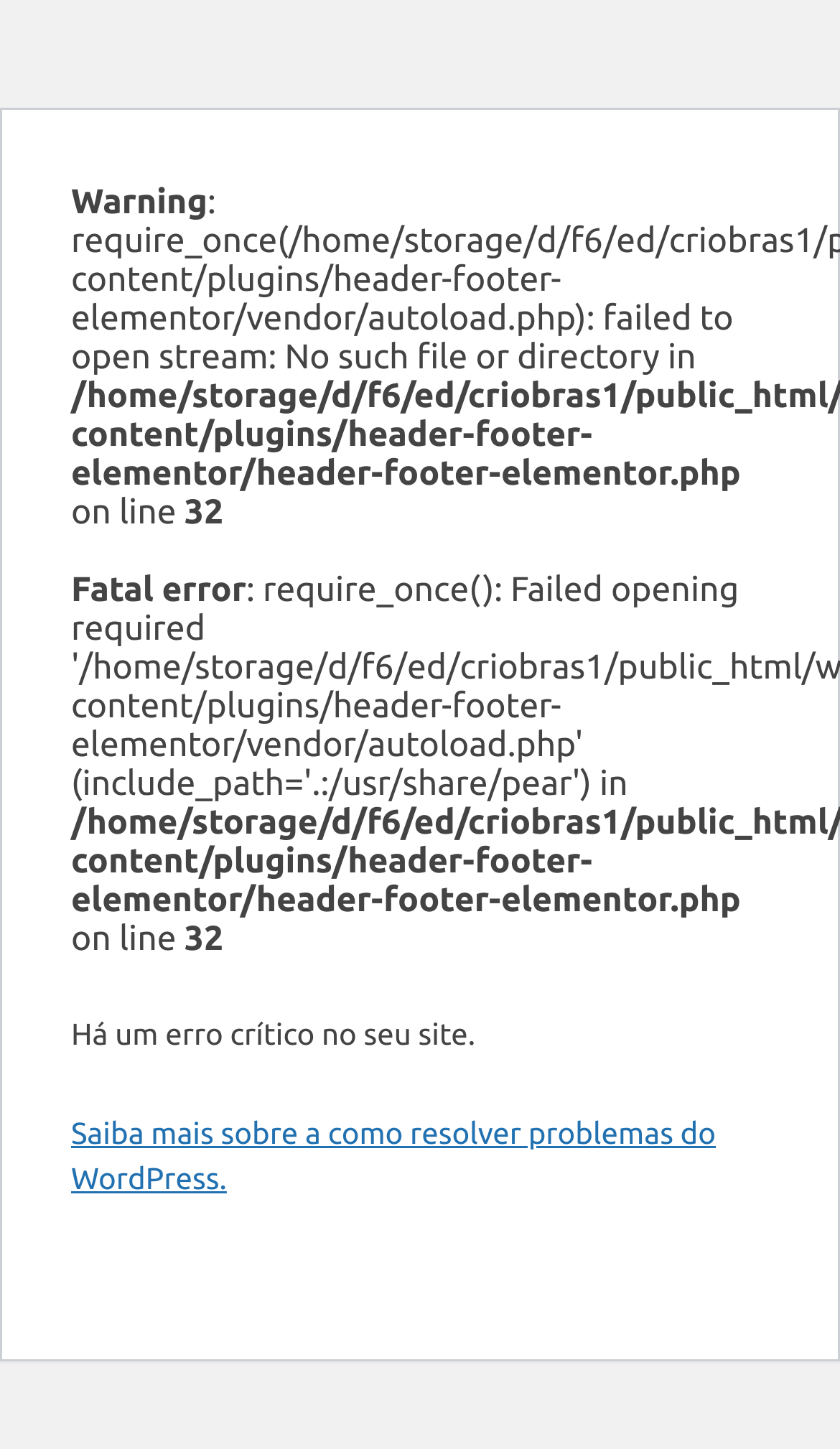How many error messages are displayed?
Answer the question with a single word or phrase derived from the image.

2